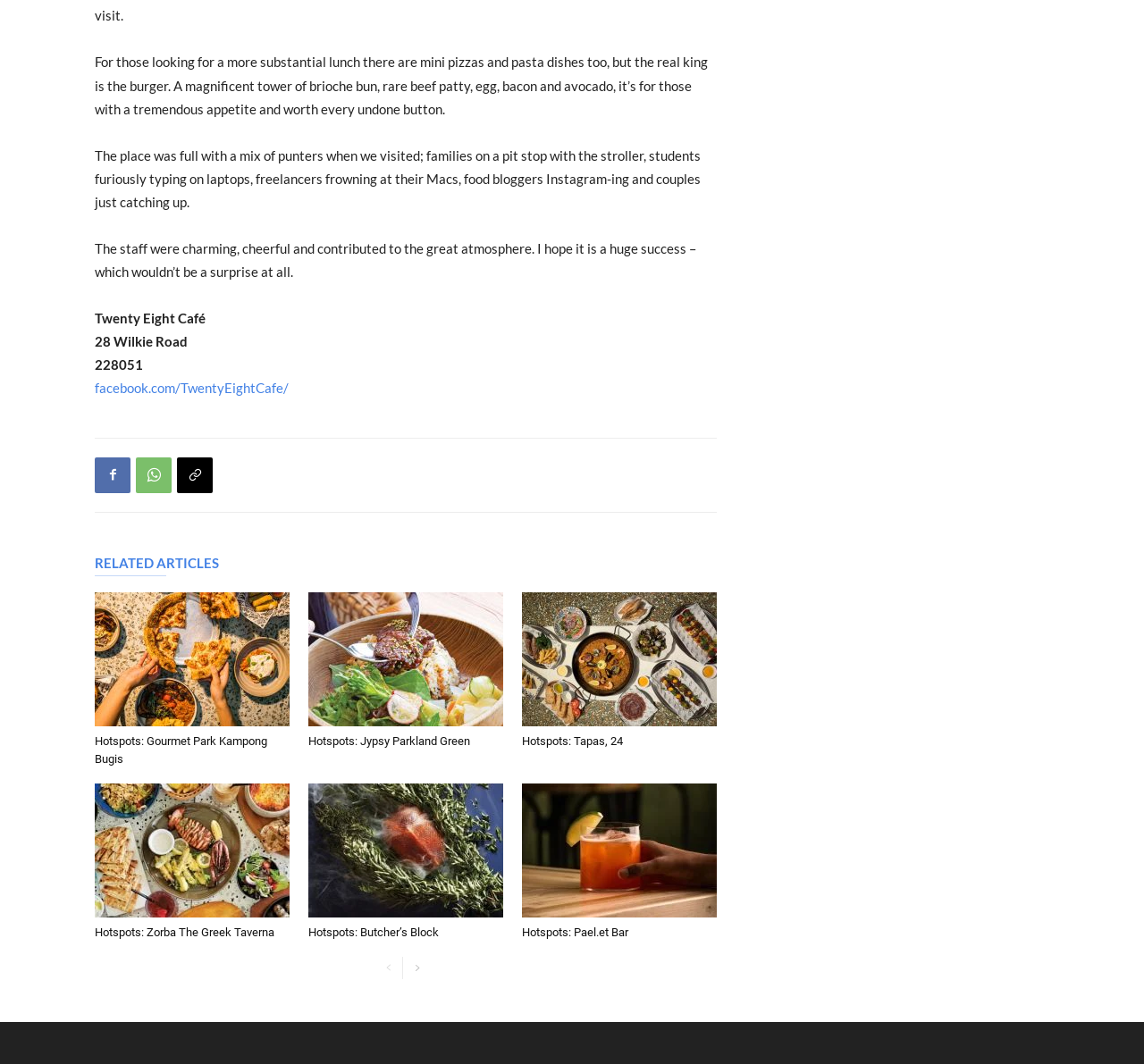Predict the bounding box coordinates of the area that should be clicked to accomplish the following instruction: "read about Hotspots: Tapas, 24". The bounding box coordinates should consist of four float numbers between 0 and 1, i.e., [left, top, right, bottom].

[0.456, 0.556, 0.627, 0.682]